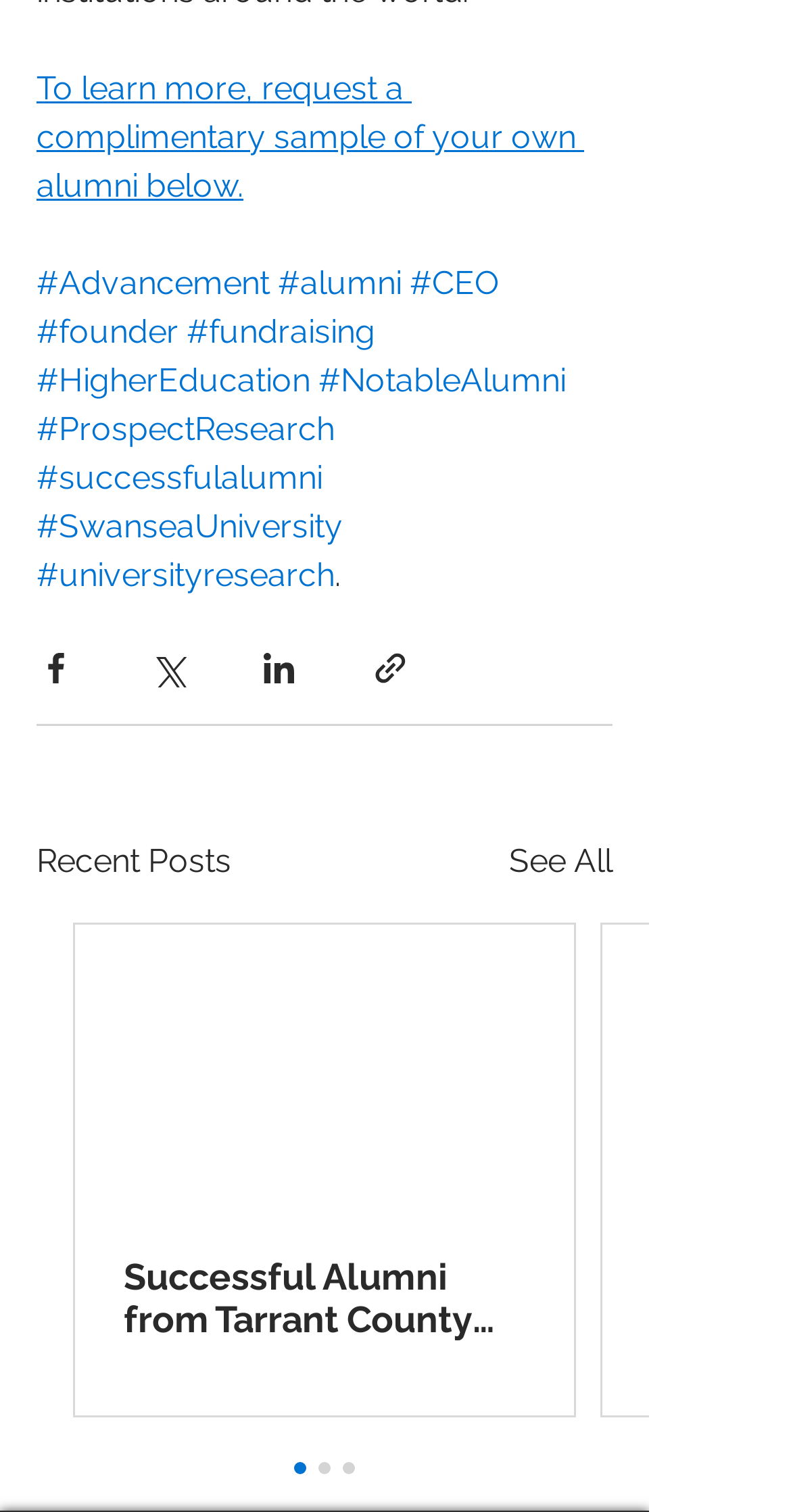Can you find the bounding box coordinates for the element to click on to achieve the instruction: "Share via LinkedIn"?

[0.328, 0.43, 0.377, 0.455]